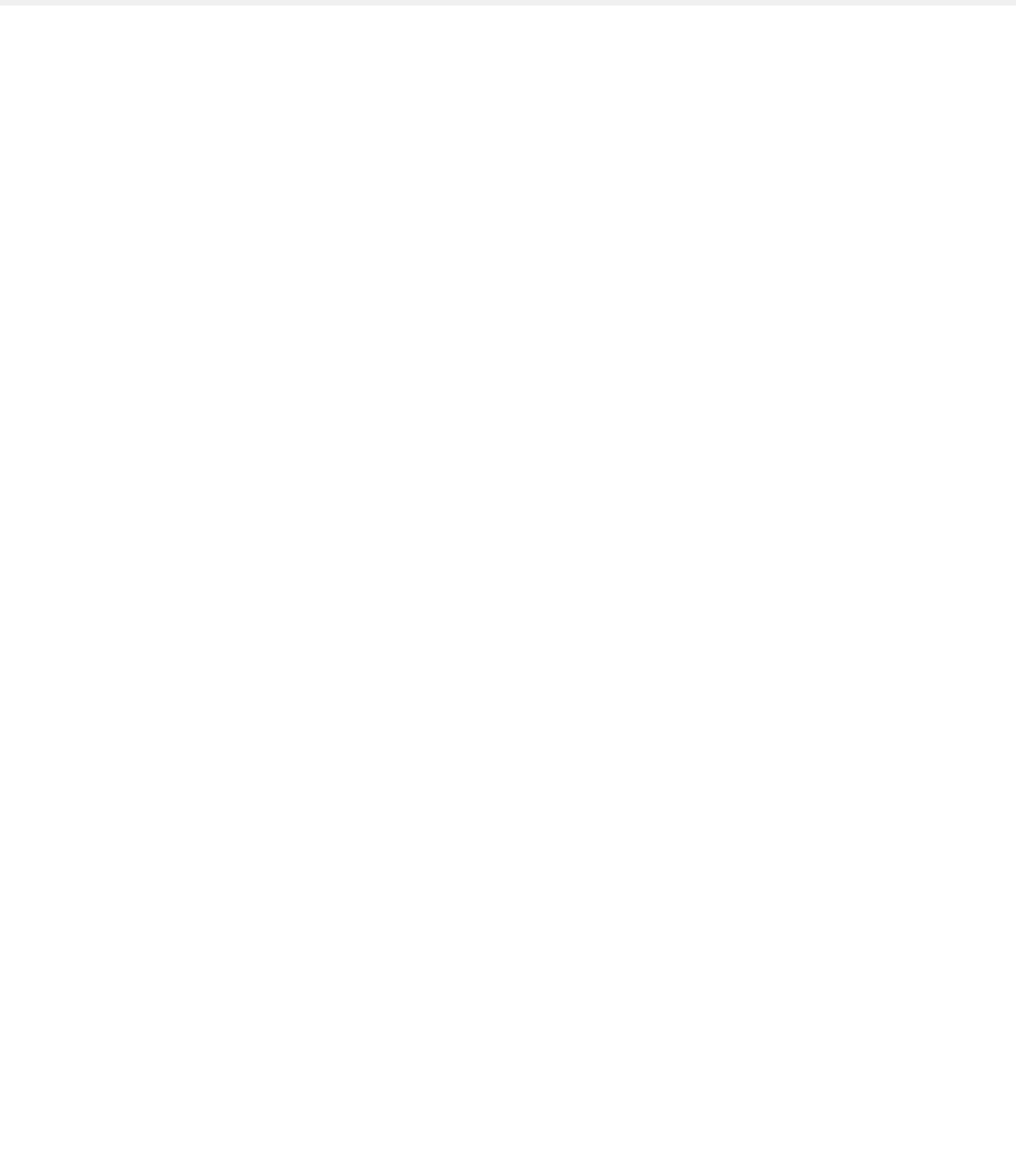Pinpoint the bounding box coordinates of the clickable element needed to complete the instruction: "View the latest news". The coordinates should be provided as four float numbers between 0 and 1: [left, top, right, bottom].

[0.741, 0.088, 0.805, 0.101]